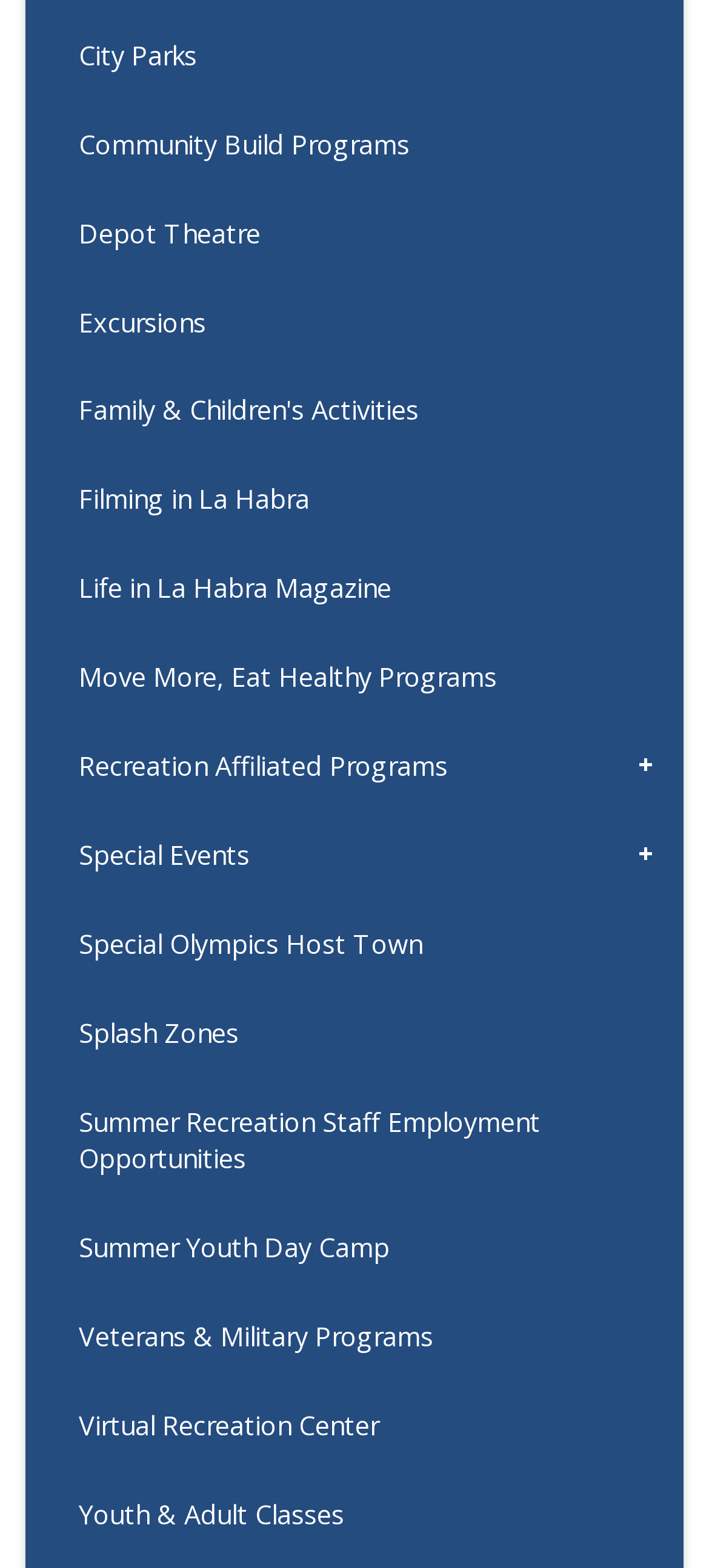Respond with a single word or phrase to the following question:
How many menu items have a '+' symbol?

2